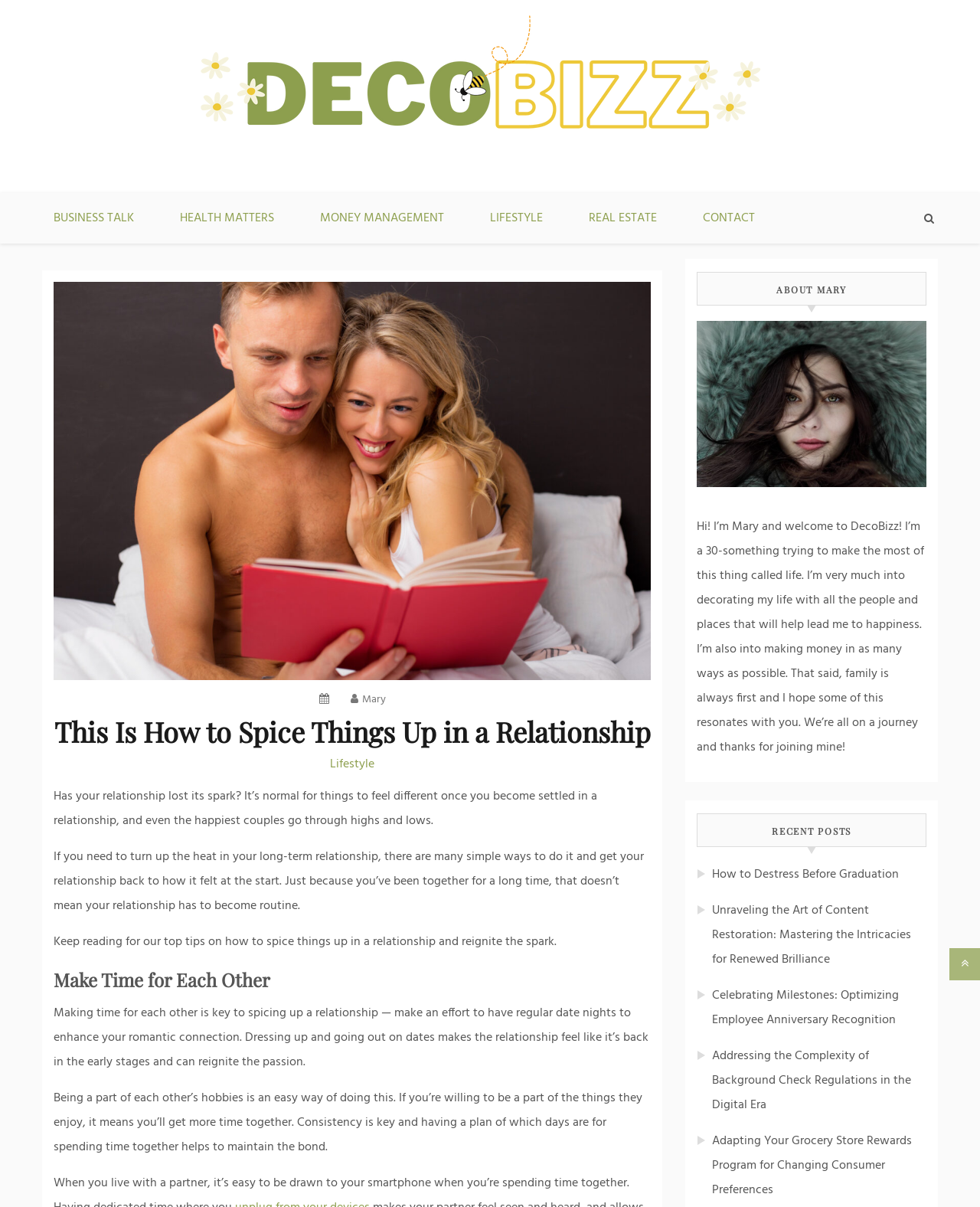Provide a single word or phrase to answer the given question: 
What are the categories of articles available on the blog?

BUSINESS TALK, HEALTH MATTERS, etc.